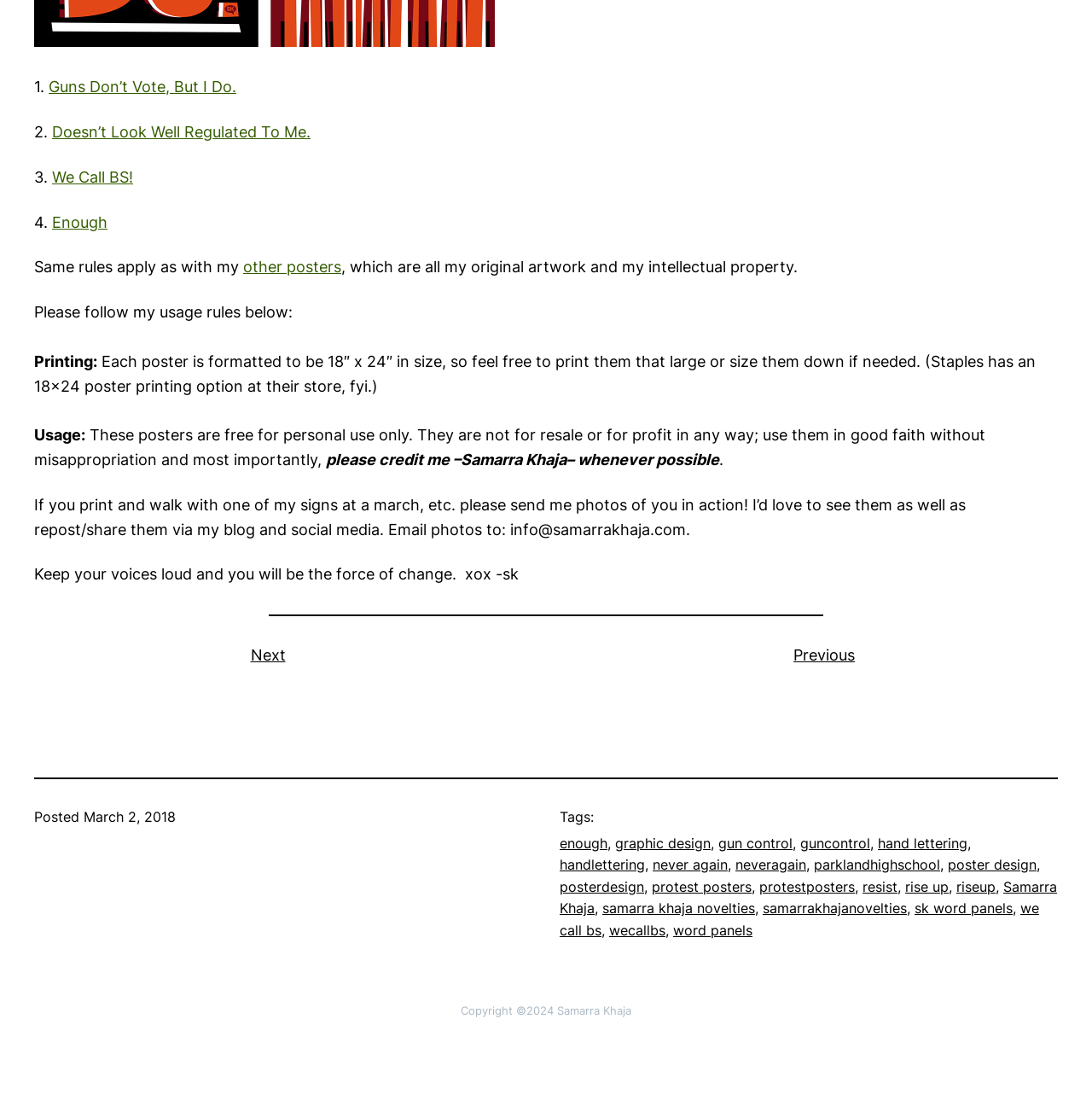Determine the bounding box coordinates of the clickable area required to perform the following instruction: "Visit the Events page". The coordinates should be represented as four float numbers between 0 and 1: [left, top, right, bottom].

None